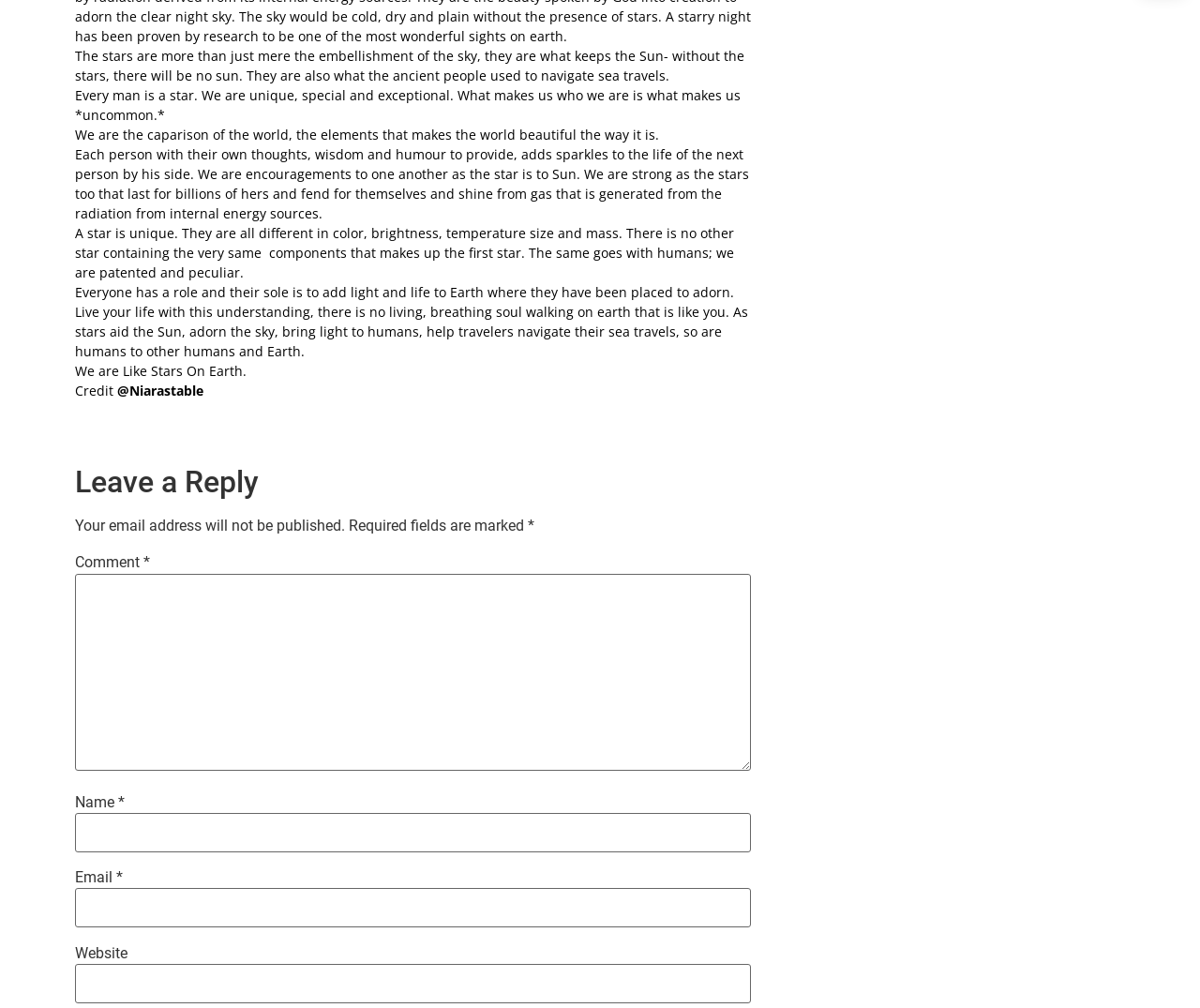What is the author's intention in writing this?
Please answer the question with a detailed and comprehensive explanation.

The author's intention is to inspire and encourage readers to recognize their individuality and importance, and to live their lives with a sense of purpose and contribution to the world.